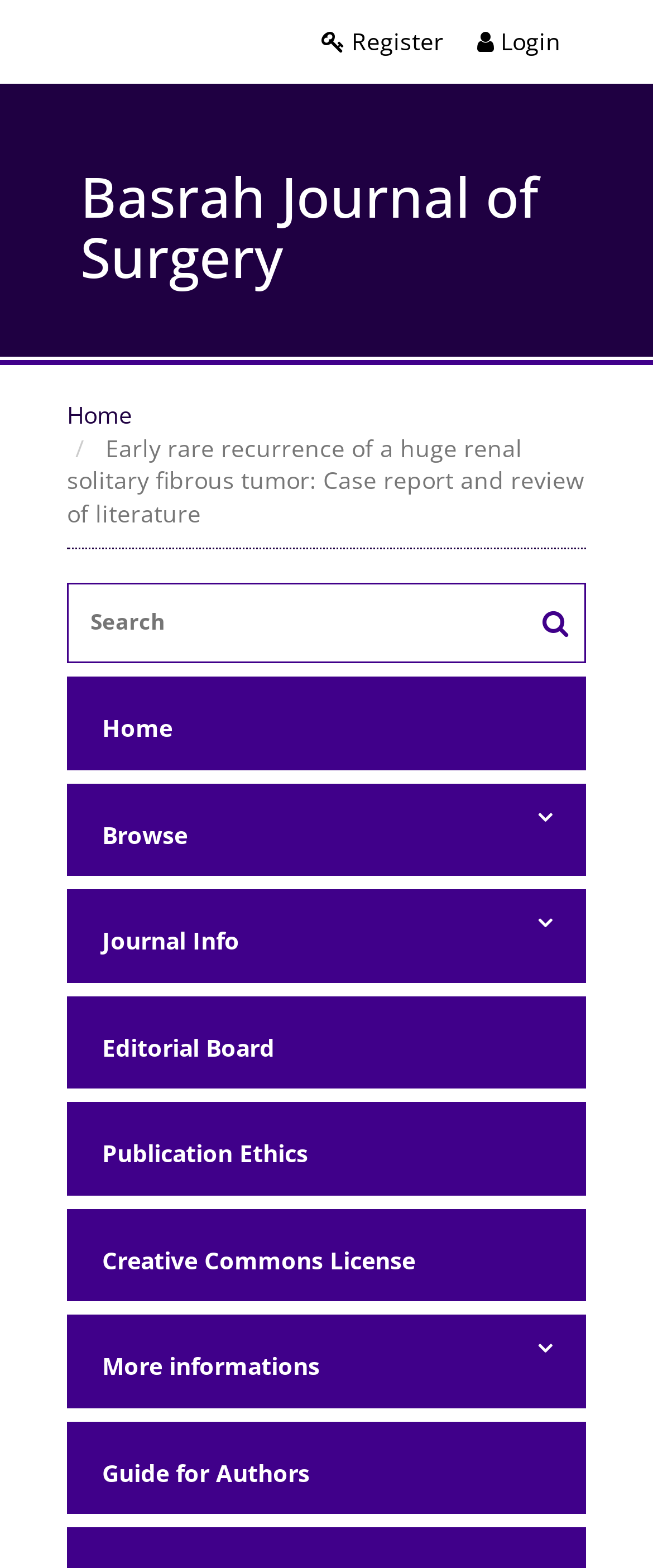How many links are there in the top navigation bar?
Please provide a single word or phrase as your answer based on the screenshot.

5